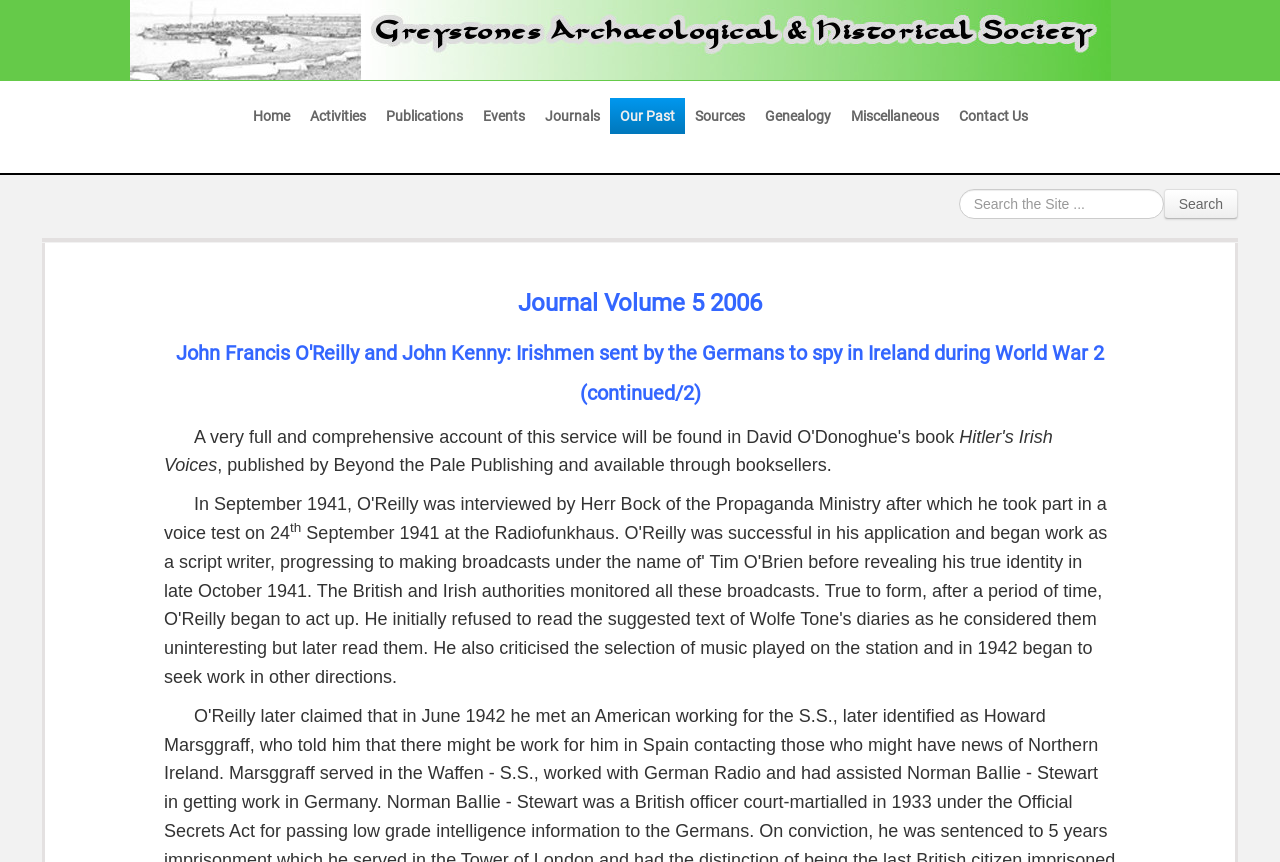What is the publication status of the article?
Craft a detailed and extensive response to the question.

The article is published, as indicated by the text ', published by Beyond the Pale Publishing and available through booksellers.' which suggests that the article has been published by a publisher and is available for purchase.